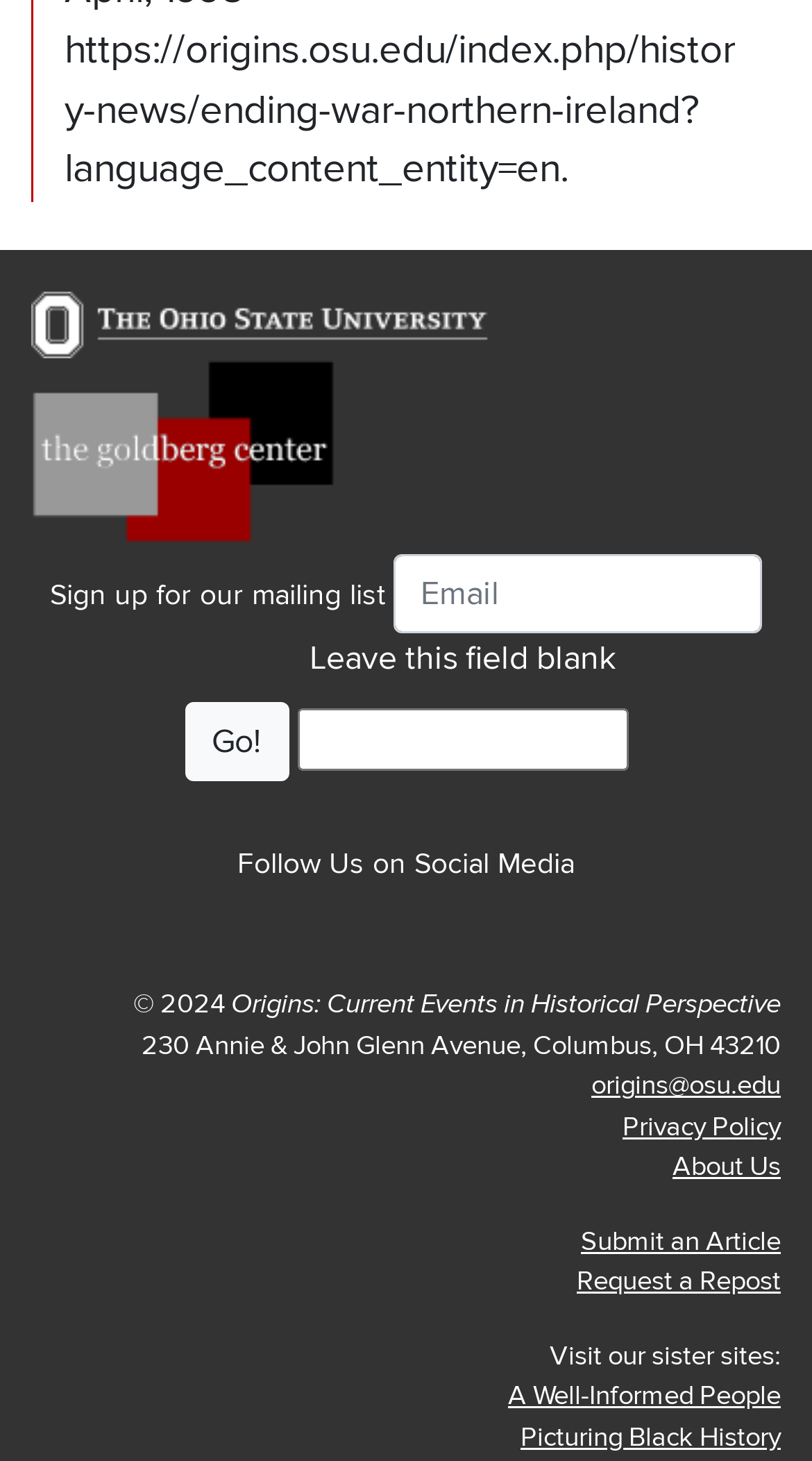Highlight the bounding box coordinates of the element you need to click to perform the following instruction: "Follow on Facebook."

[0.308, 0.619, 0.385, 0.648]